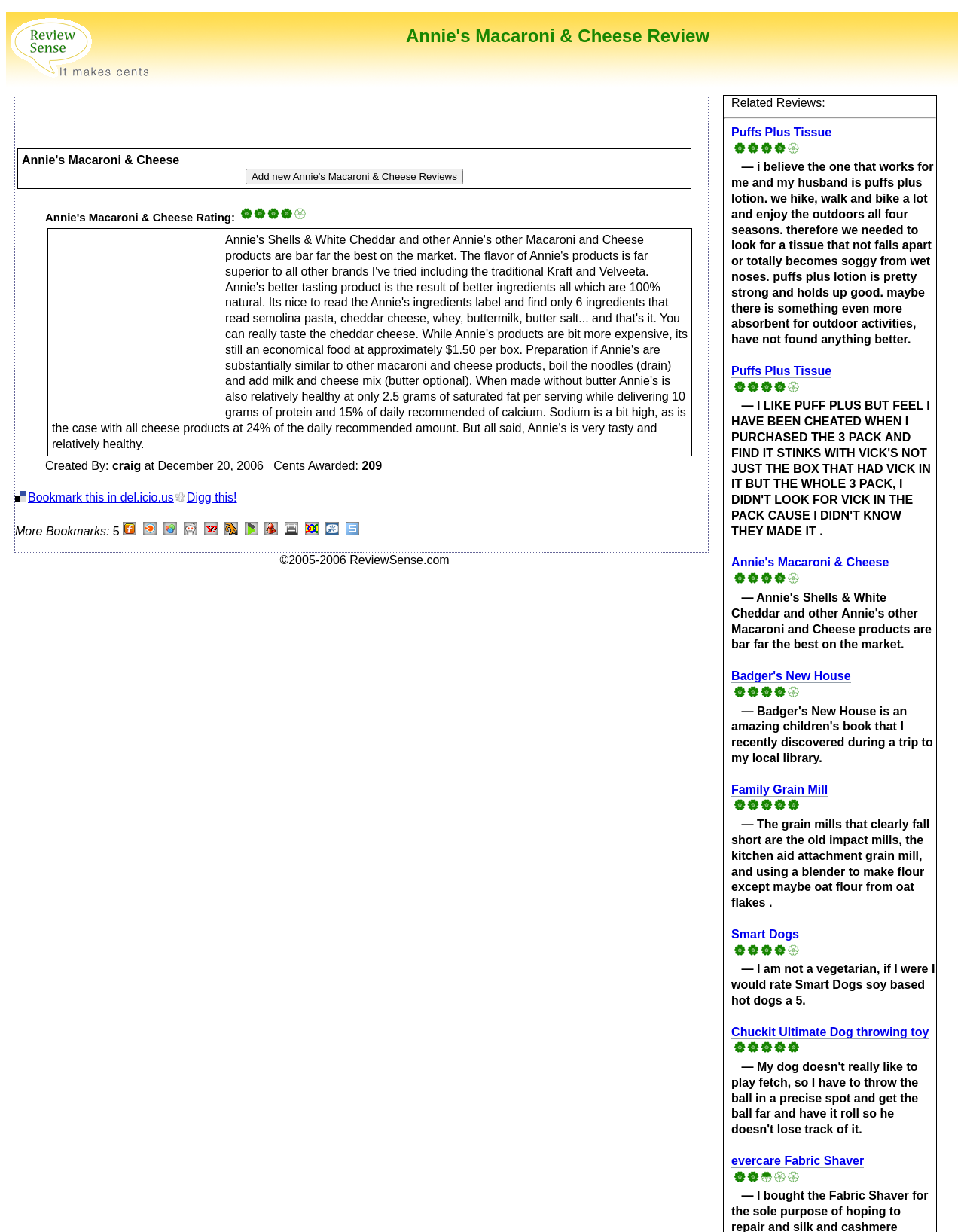Identify the bounding box coordinates for the UI element described as: "Chuckit Ultimate Dog throwing toy". The coordinates should be provided as four floats between 0 and 1: [left, top, right, bottom].

[0.759, 0.832, 0.964, 0.843]